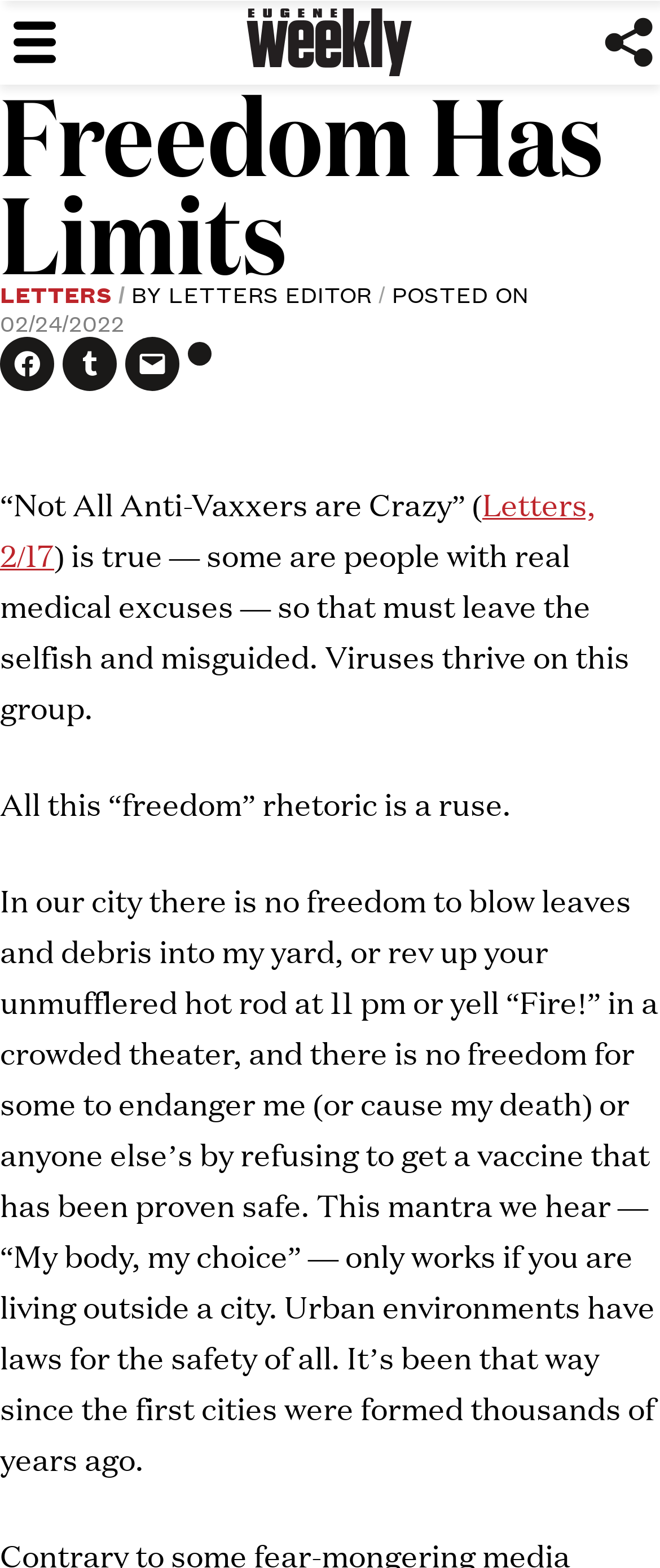What is the purpose of the buttons at the bottom of the letter?
Please answer the question as detailed as possible.

The buttons at the bottom of the letter have icons and text indicating that they are for sharing the letter on various social media platforms, such as Facebook, Tumblr, and email.